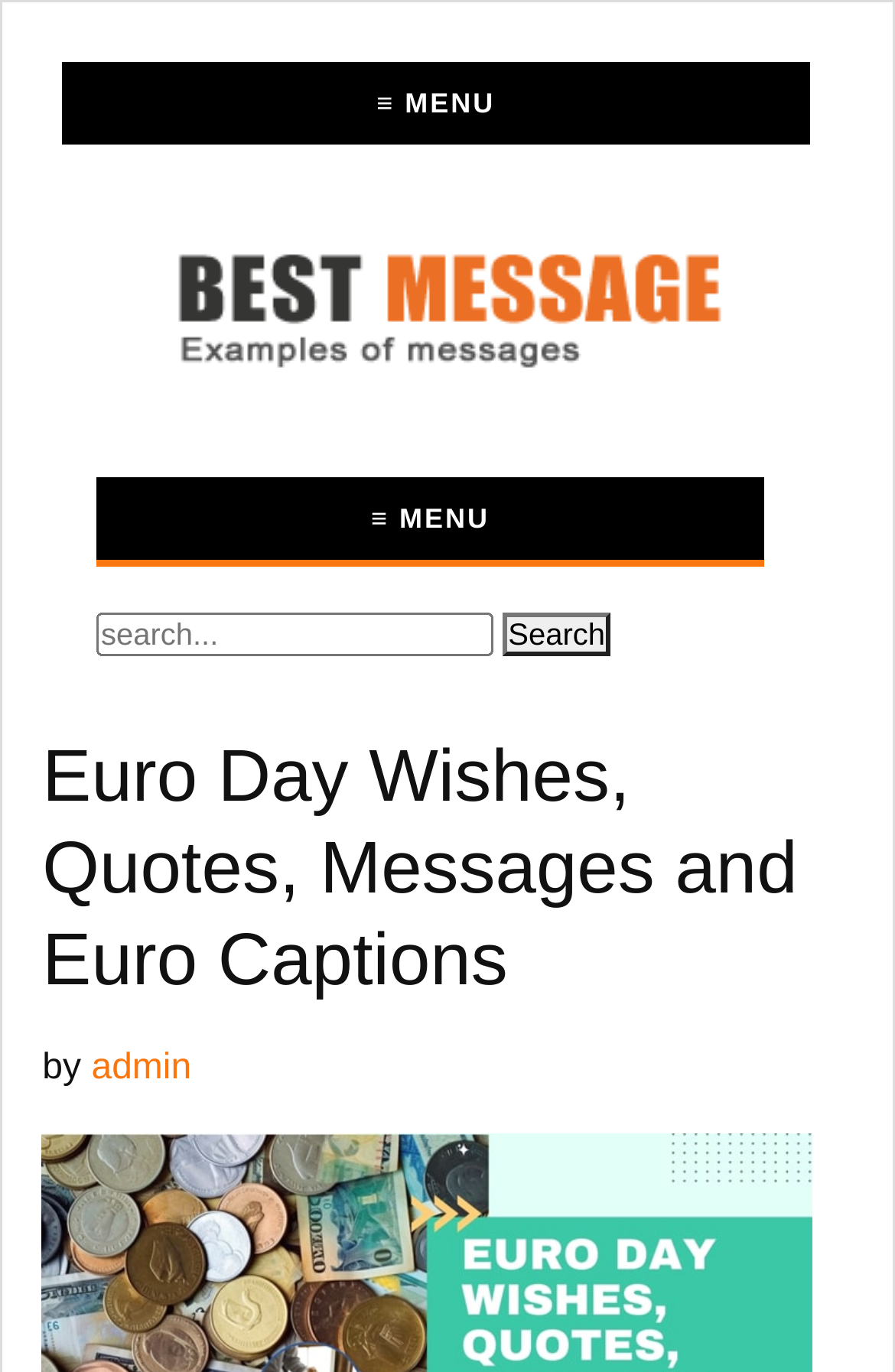What type of content is available on this webpage?
Give a detailed and exhaustive answer to the question.

The webpage has a heading element that says 'Euro Day Wishes, Quotes, Messages and Euro Captions', and there is also a link element with the text 'Best Message'. This suggests that the webpage contains a collection of Euro Day wishes, quotes, messages, and captions, which users can browse and share.